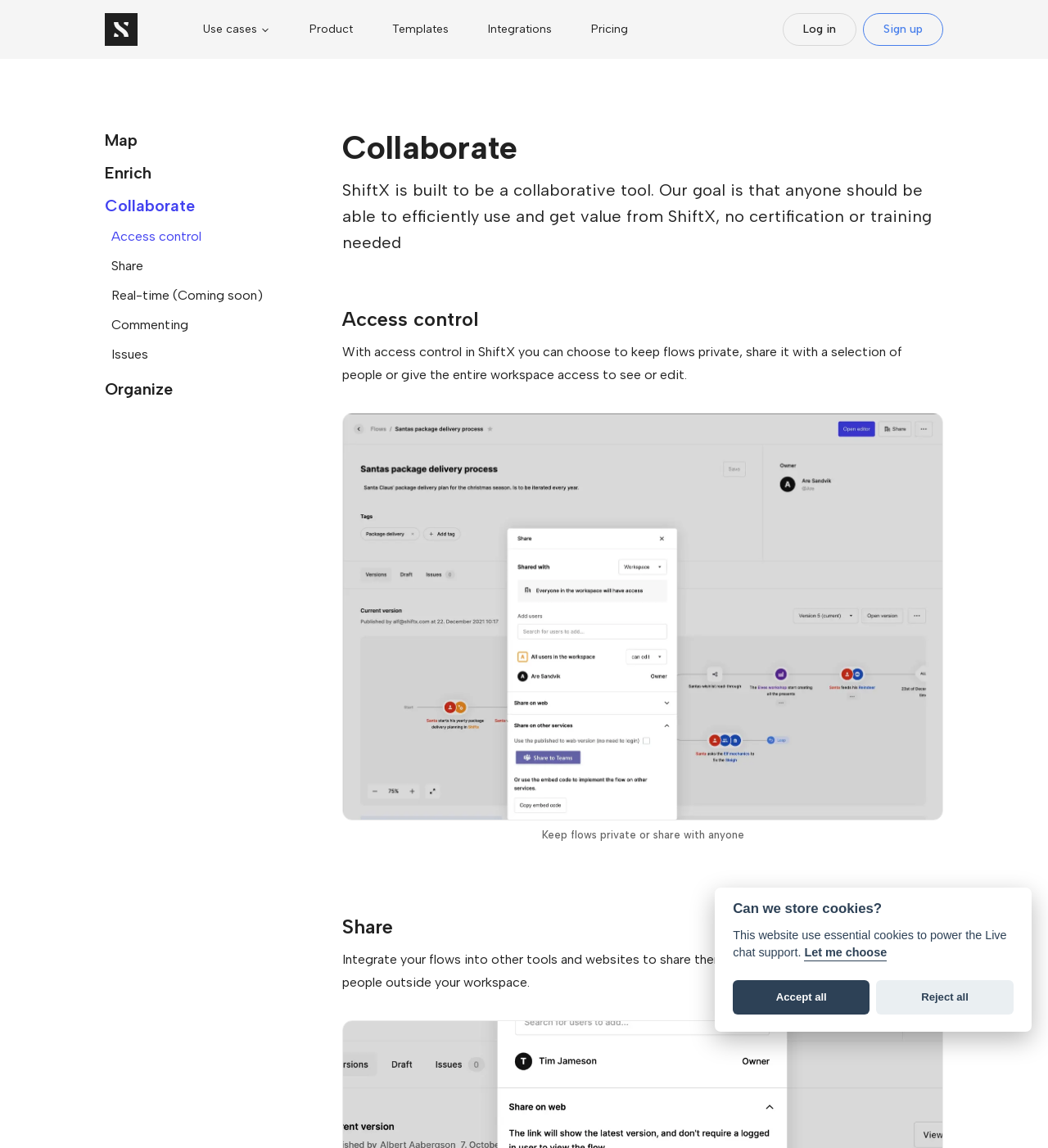Determine the bounding box coordinates for the clickable element to execute this instruction: "Explore templates". Provide the coordinates as four float numbers between 0 and 1, i.e., [left, top, right, bottom].

[0.374, 0.019, 0.428, 0.031]